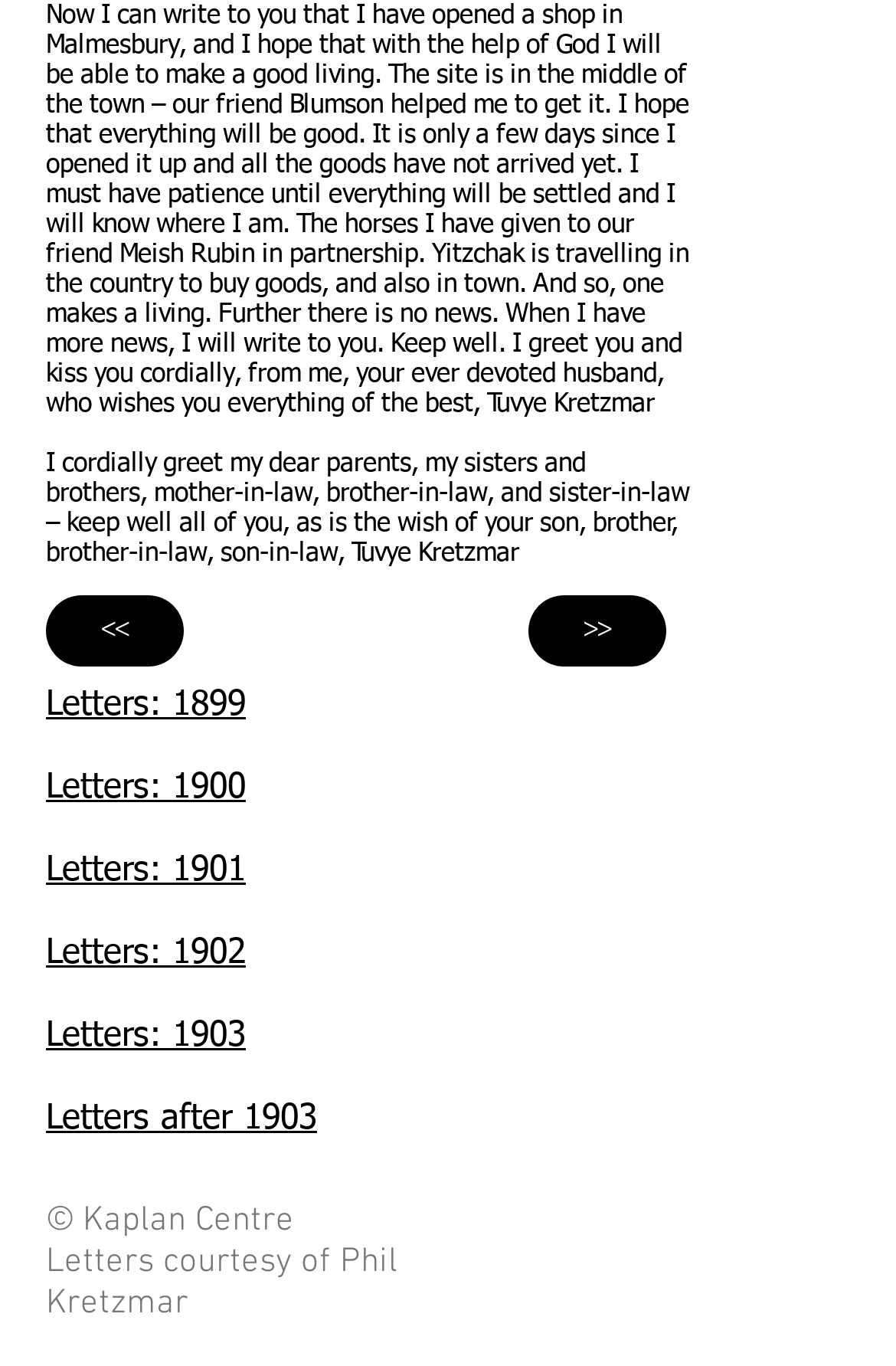Determine the bounding box coordinates of the region I should click to achieve the following instruction: "Go to the previous page". Ensure the bounding box coordinates are four float numbers between 0 and 1, i.e., [left, top, right, bottom].

[0.051, 0.436, 0.205, 0.488]